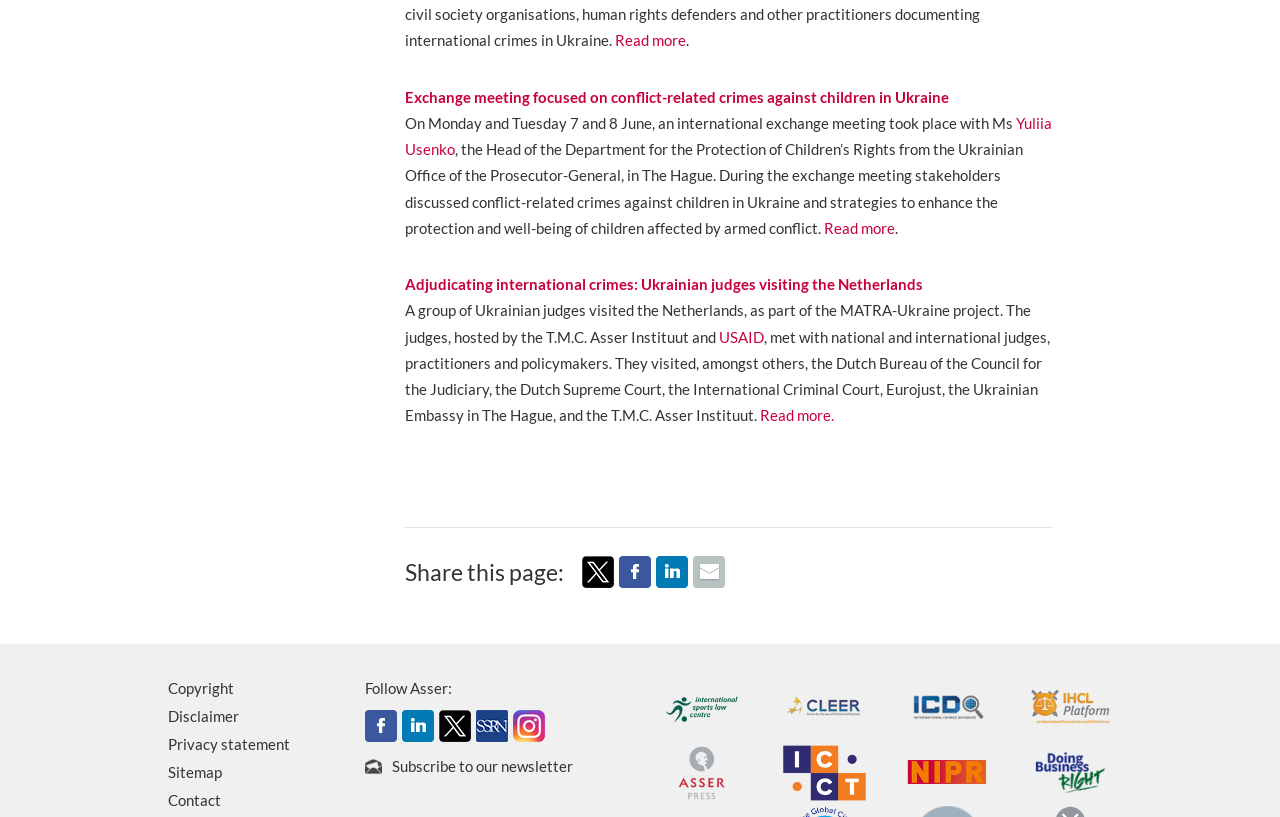Identify the bounding box coordinates of the area you need to click to perform the following instruction: "Read more about the exchange meeting focused on conflict-related crimes against children in Ukraine".

[0.316, 0.107, 0.741, 0.129]